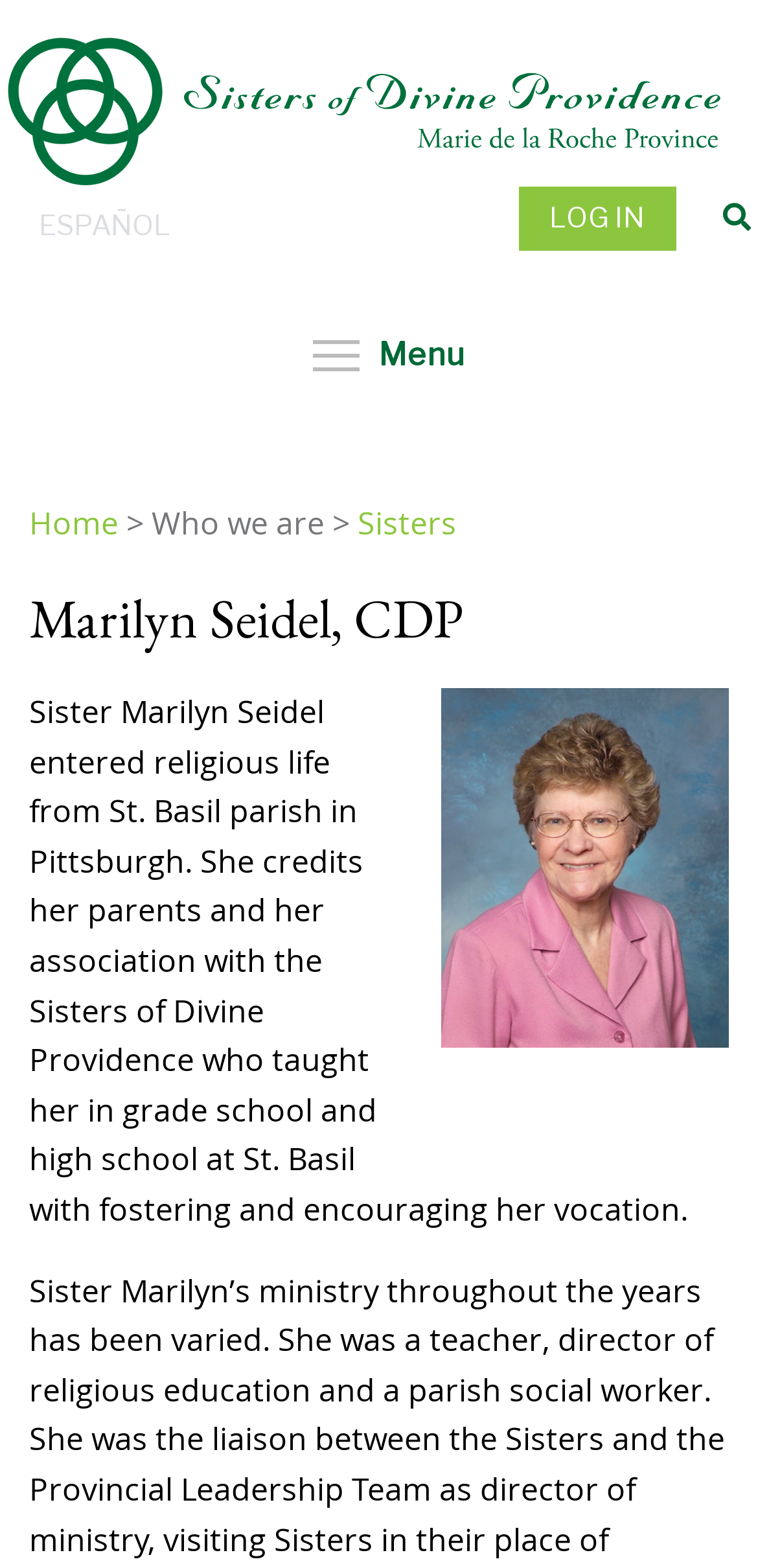Given the element description Home, identify the bounding box coordinates for the UI element on the webpage screenshot. The format should be (top-left x, top-left y, bottom-right x, bottom-right y), with values between 0 and 1.

[0.038, 0.32, 0.156, 0.347]